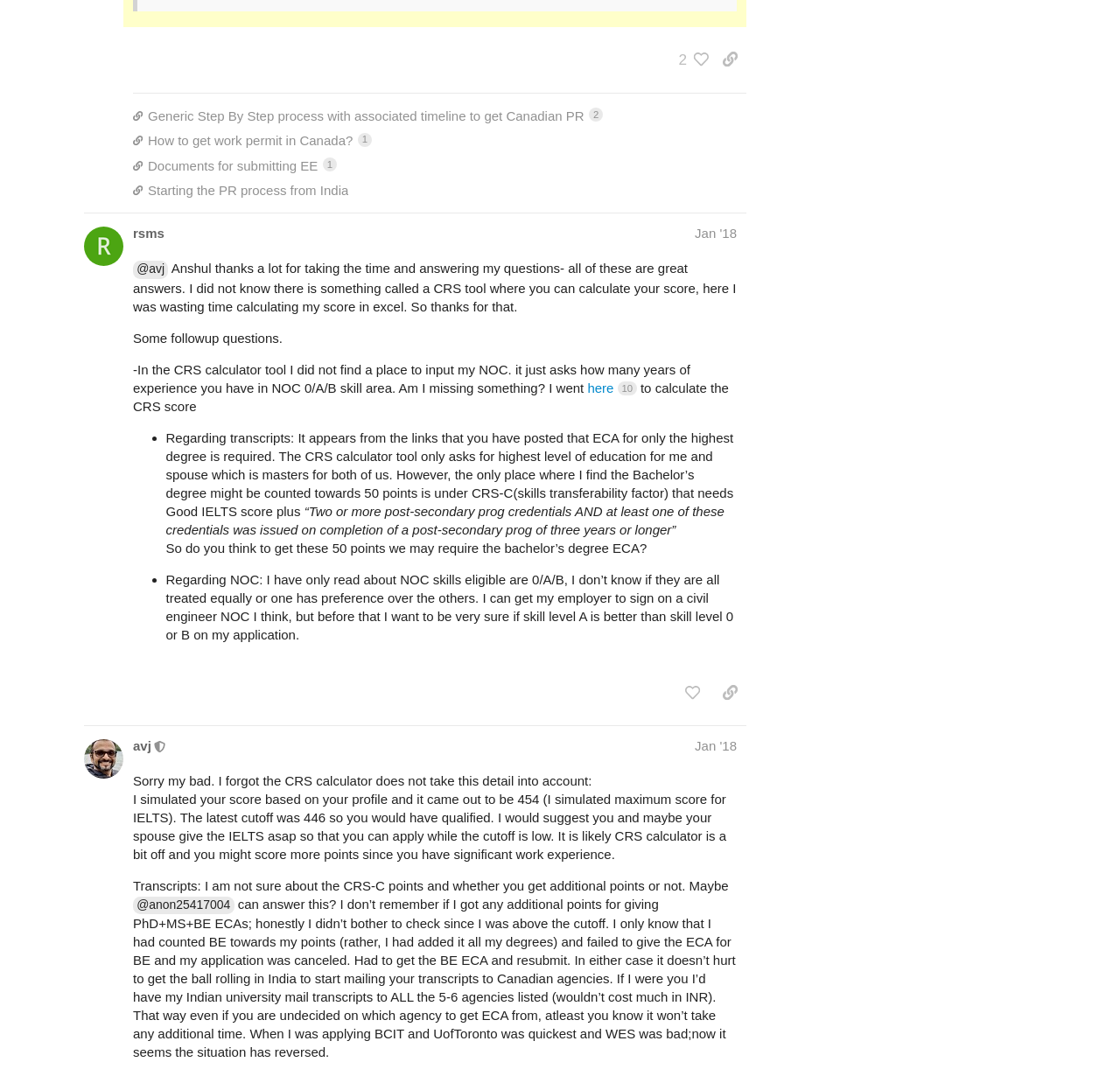Pinpoint the bounding box coordinates of the element you need to click to execute the following instruction: "like post #8". The bounding box should be represented by four float numbers between 0 and 1, in the format [left, top, right, bottom].

[0.604, 0.591, 0.633, 0.619]